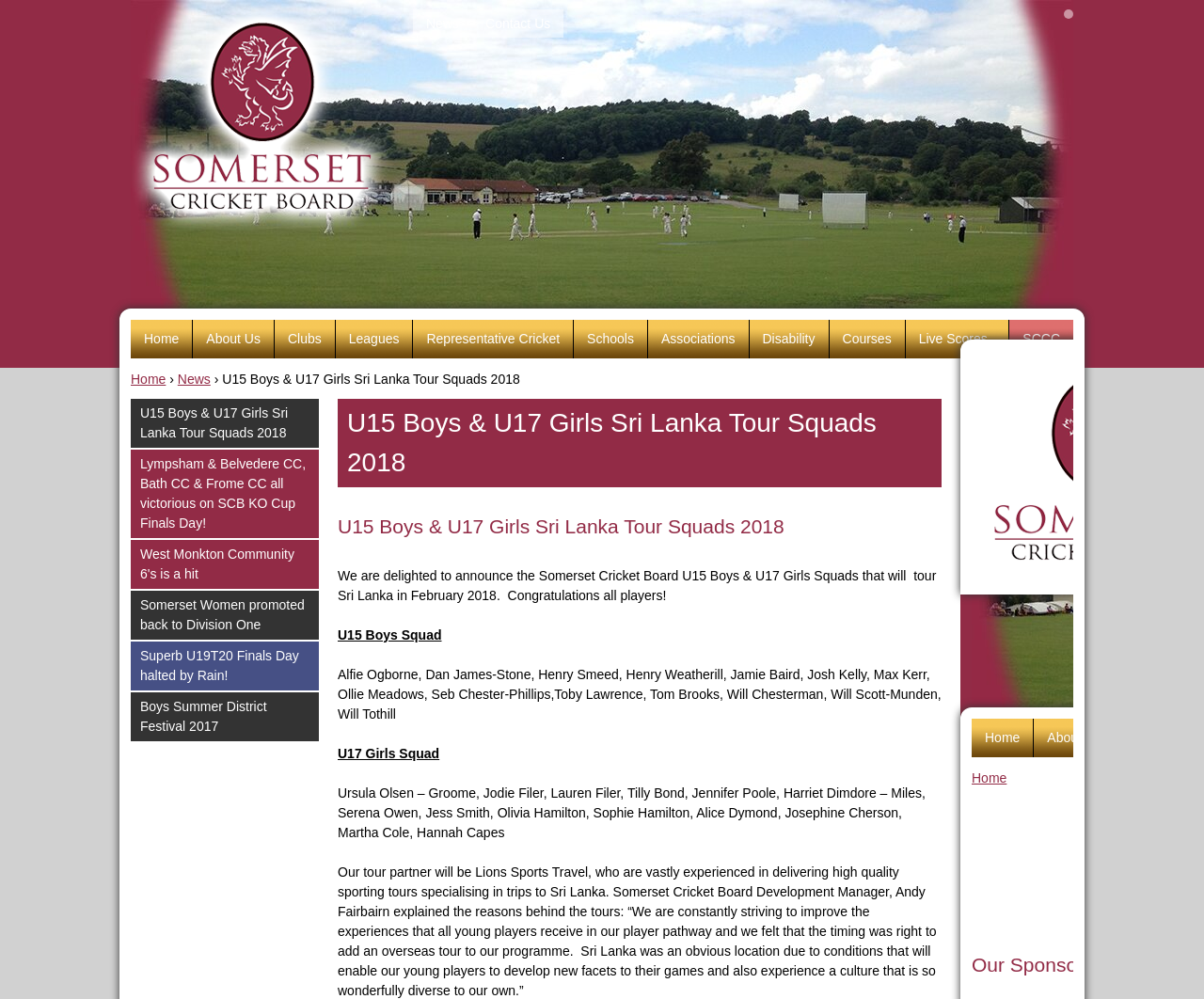Please identify the bounding box coordinates of the element's region that should be clicked to execute the following instruction: "Go to News page". The bounding box coordinates must be four float numbers between 0 and 1, i.e., [left, top, right, bottom].

[0.354, 0.016, 0.381, 0.031]